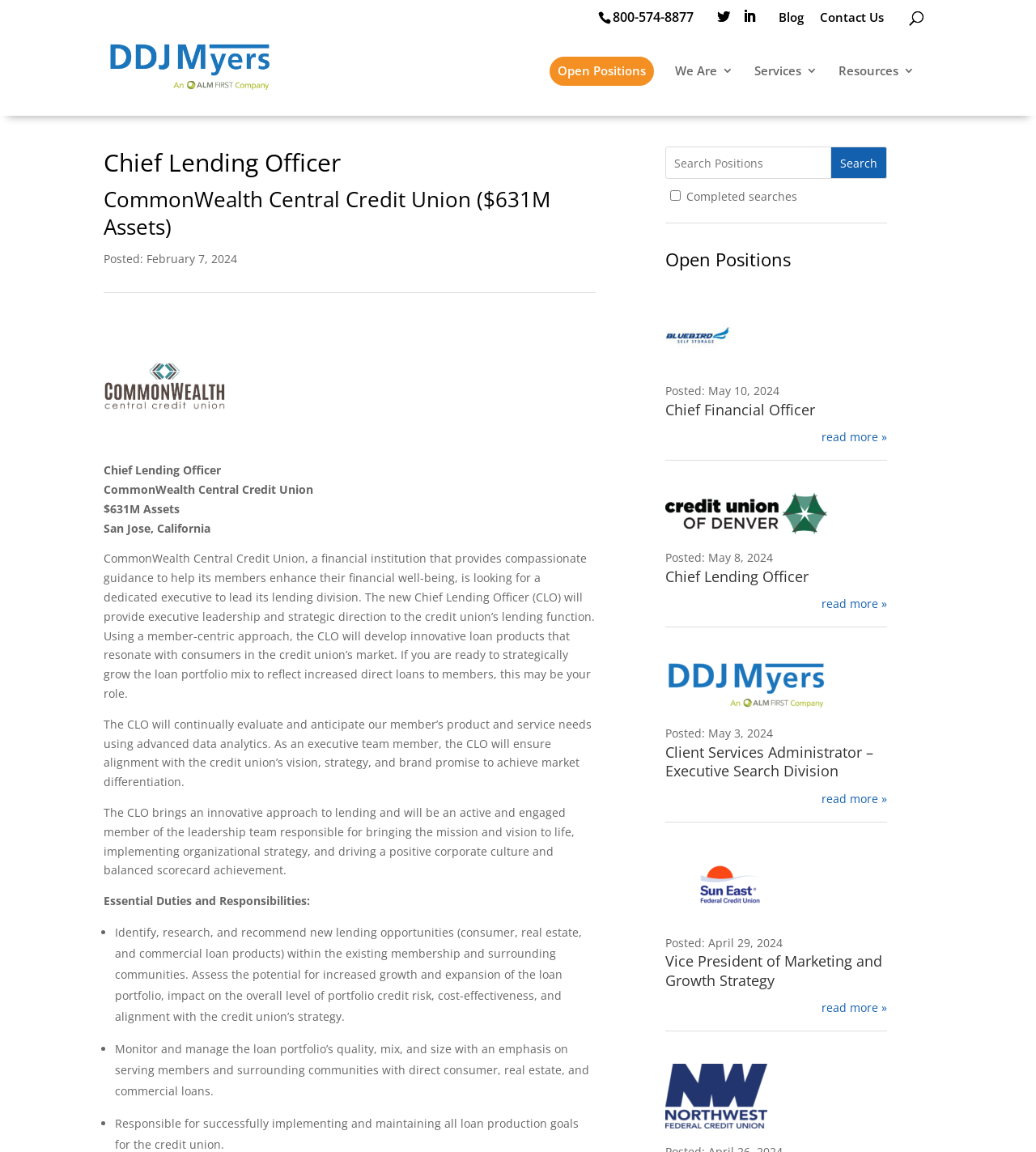Please identify the bounding box coordinates of the element that needs to be clicked to perform the following instruction: "Search for a position".

[0.642, 0.127, 0.856, 0.155]